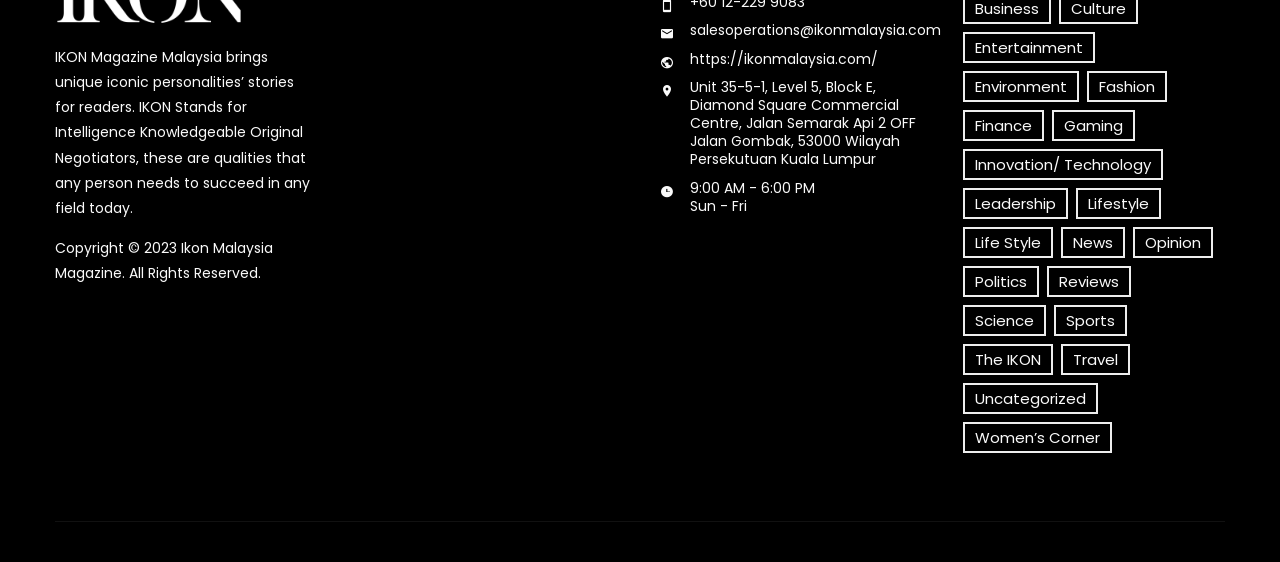What are the operating hours of the office?
Utilize the information in the image to give a detailed answer to the question.

The operating hours of the office can be found in the StaticText element with the bounding box coordinates [0.539, 0.316, 0.637, 0.352].